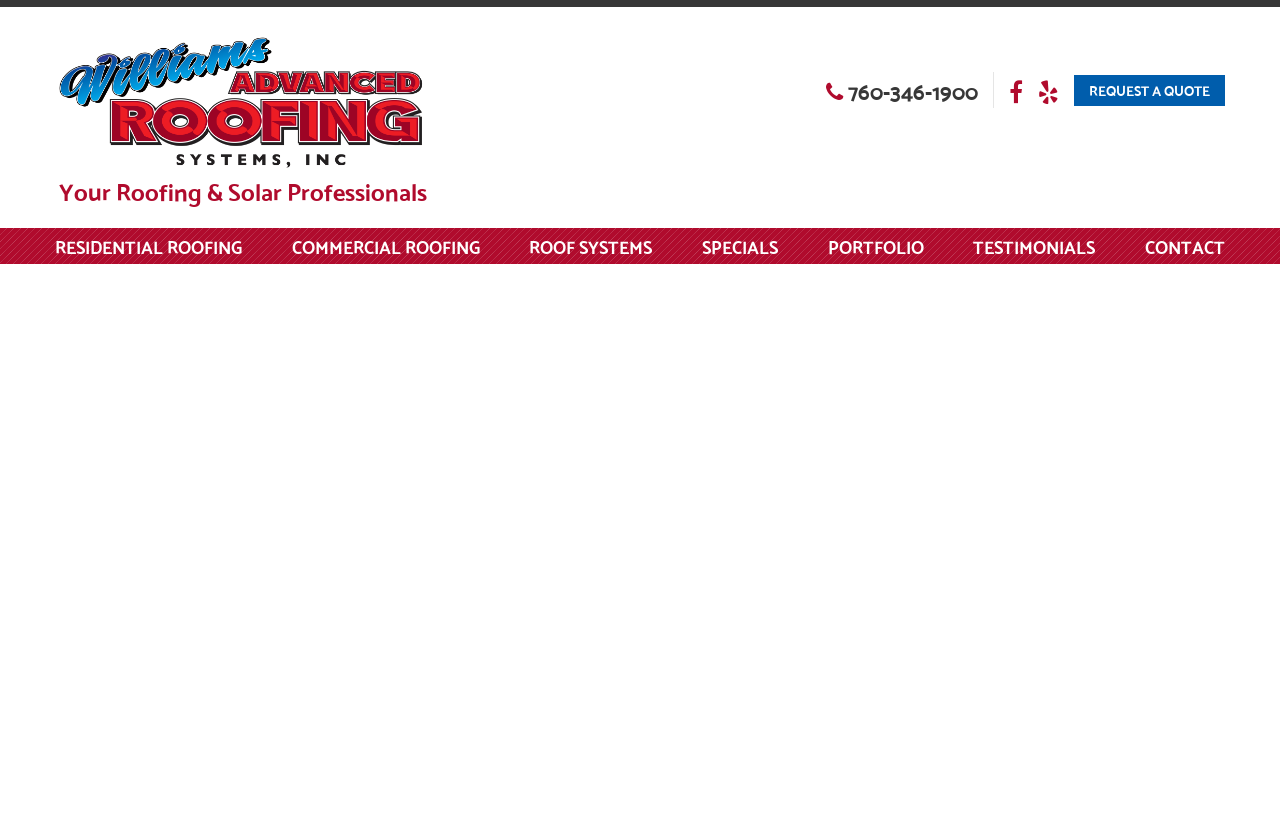How many types of roofing services are listed?
Please look at the screenshot and answer in one word or a short phrase.

2